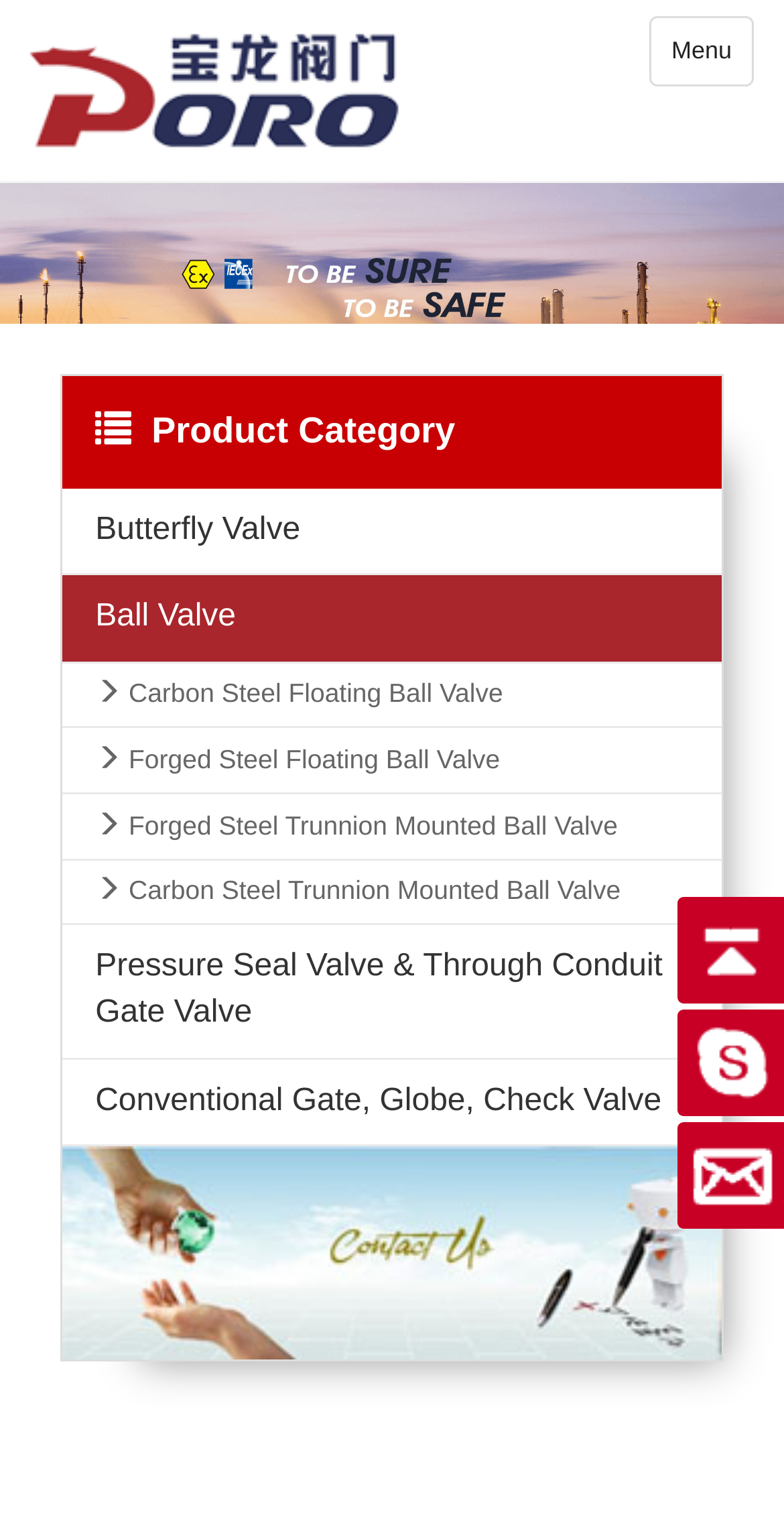Find the bounding box coordinates of the area to click in order to follow the instruction: "View the Carbon Steel Floating Ball Valve details".

[0.079, 0.437, 0.921, 0.48]